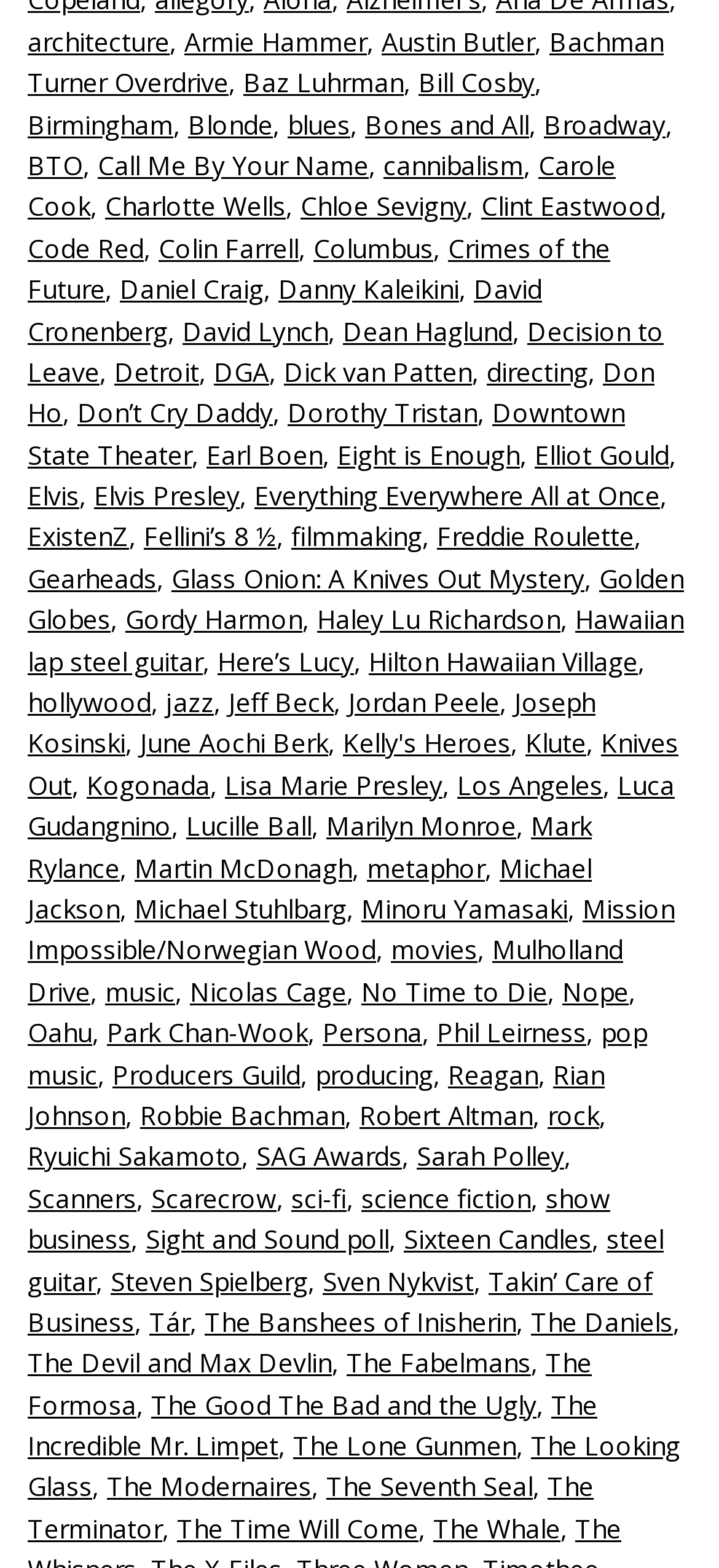Determine the bounding box coordinates of the region I should click to achieve the following instruction: "learn about David Cronenberg". Ensure the bounding box coordinates are four float numbers between 0 and 1, i.e., [left, top, right, bottom].

[0.038, 0.173, 0.754, 0.222]